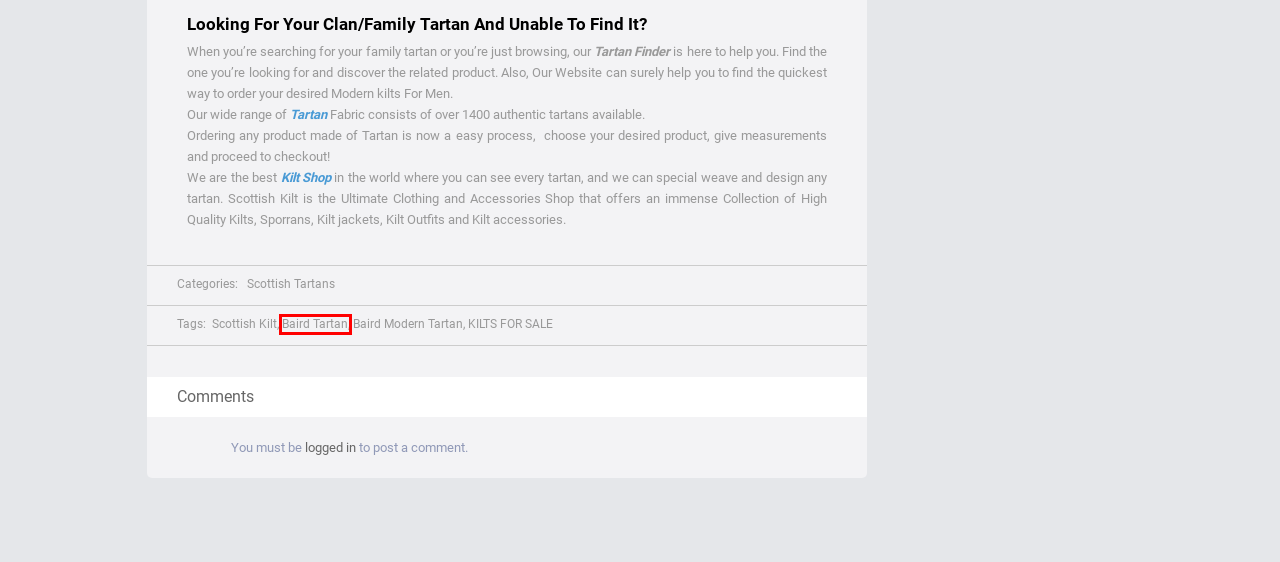You have a screenshot of a webpage with a red bounding box around an element. Identify the webpage description that best fits the new page that appears after clicking the selected element in the red bounding box. Here are the candidates:
A. Scottish Kilt™ - USA | Buy Kilts, Tartan, Gifts & Clothing
B. Scottish Kilt Archives | Top Kilt
C. Baird Tartan Archives | Top Kilt
D. KILTS FOR SALE Archives | Top Kilt
E. Scottish Tartans - Search Clan/Family Tartans | Scottish Kilt™
F. Women's Kilts | Female Kilts & Ladies Kilt Skirts | Top Kilt
G. Log In ‹ Top Kilt — WordPress
H. Baird Modern Tartan Archives | Top Kilt

C